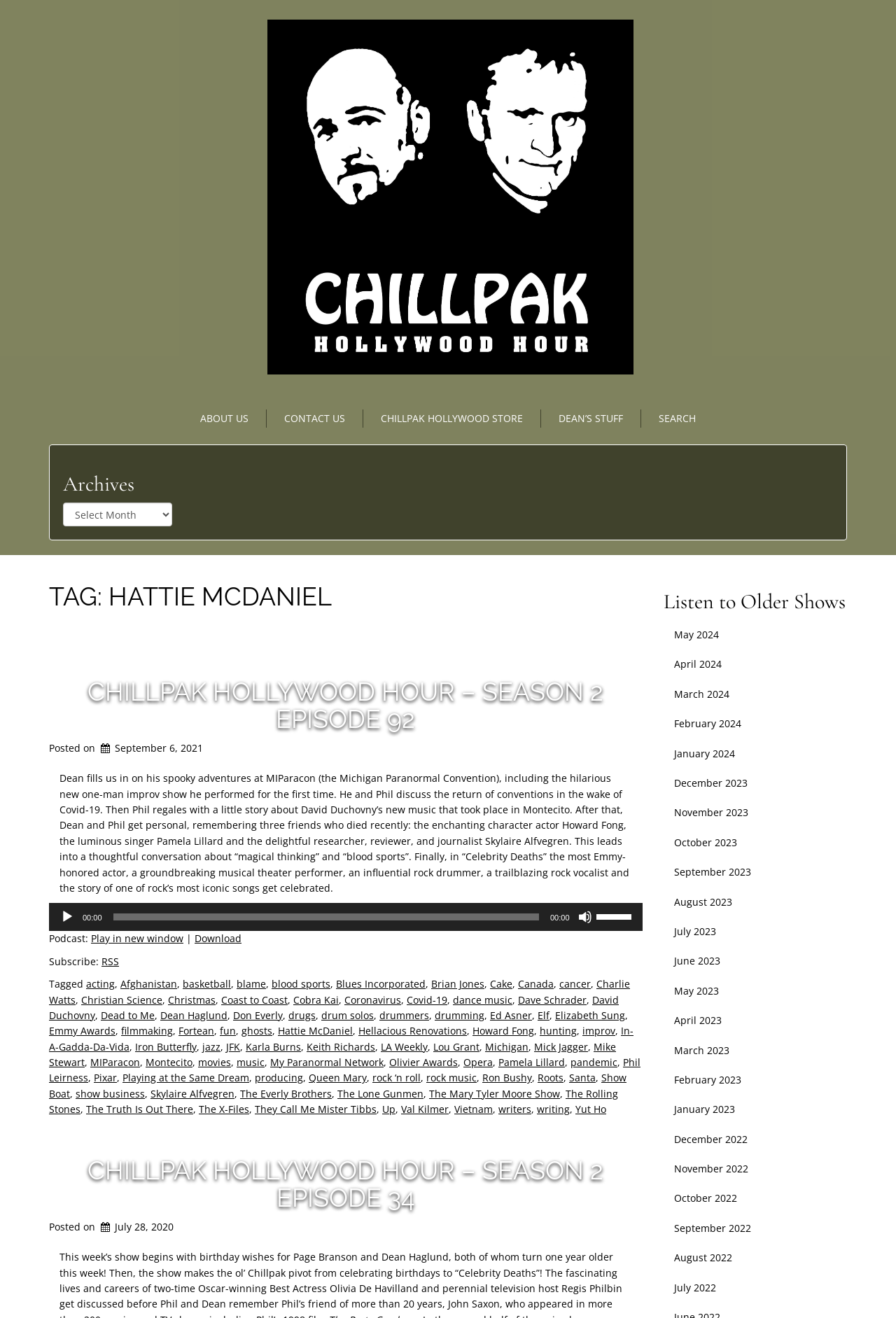Locate the bounding box coordinates of the area to click to fulfill this instruction: "Read more about Hattie McDaniel". The bounding box should be presented as four float numbers between 0 and 1, in the order [left, top, right, bottom].

[0.098, 0.513, 0.674, 0.557]